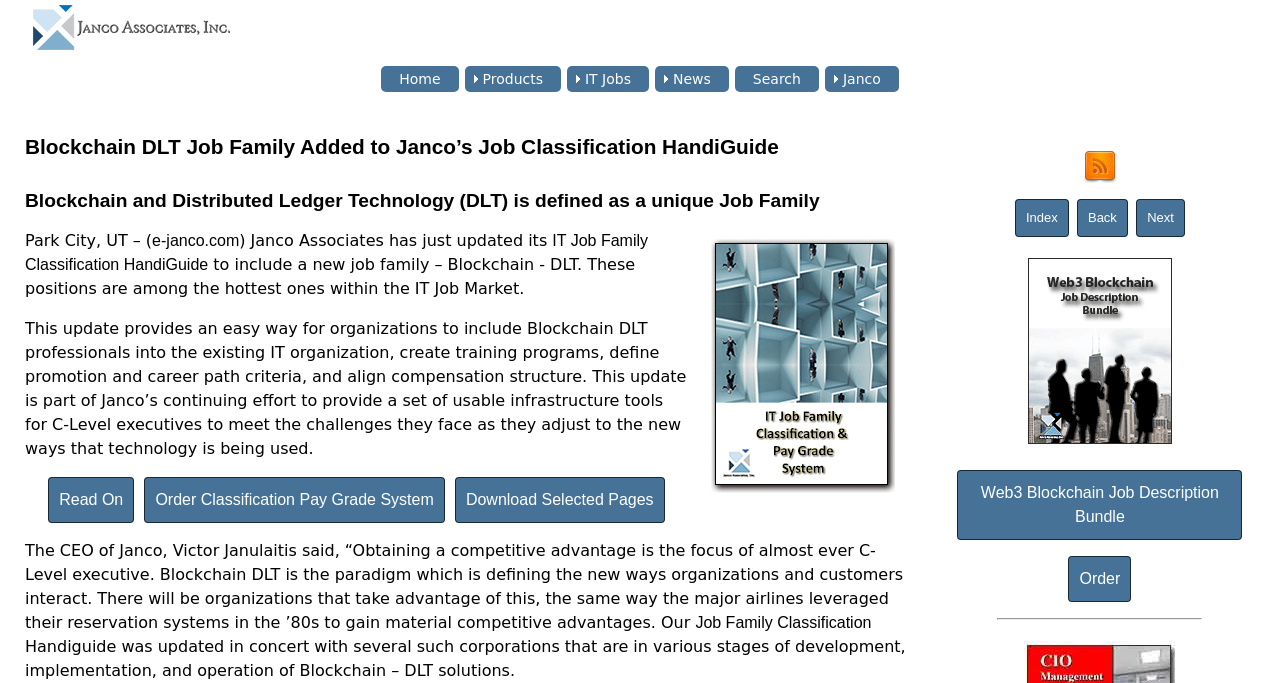Identify and provide the bounding box for the element described by: "Order".

[0.835, 0.814, 0.884, 0.881]